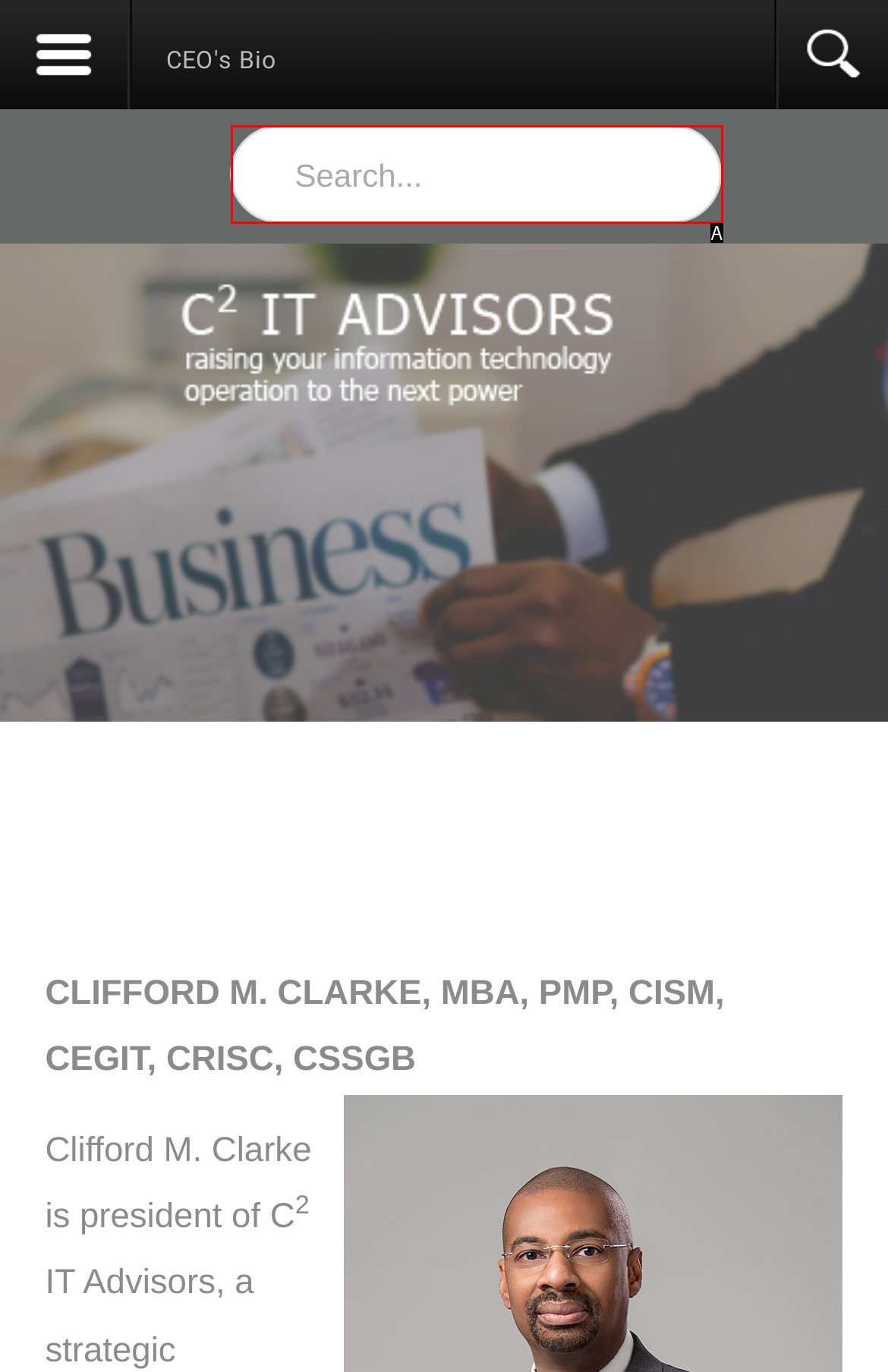Find the option that matches this description: input value="Search..." name="searchword" value="Search..."
Provide the corresponding letter directly.

A